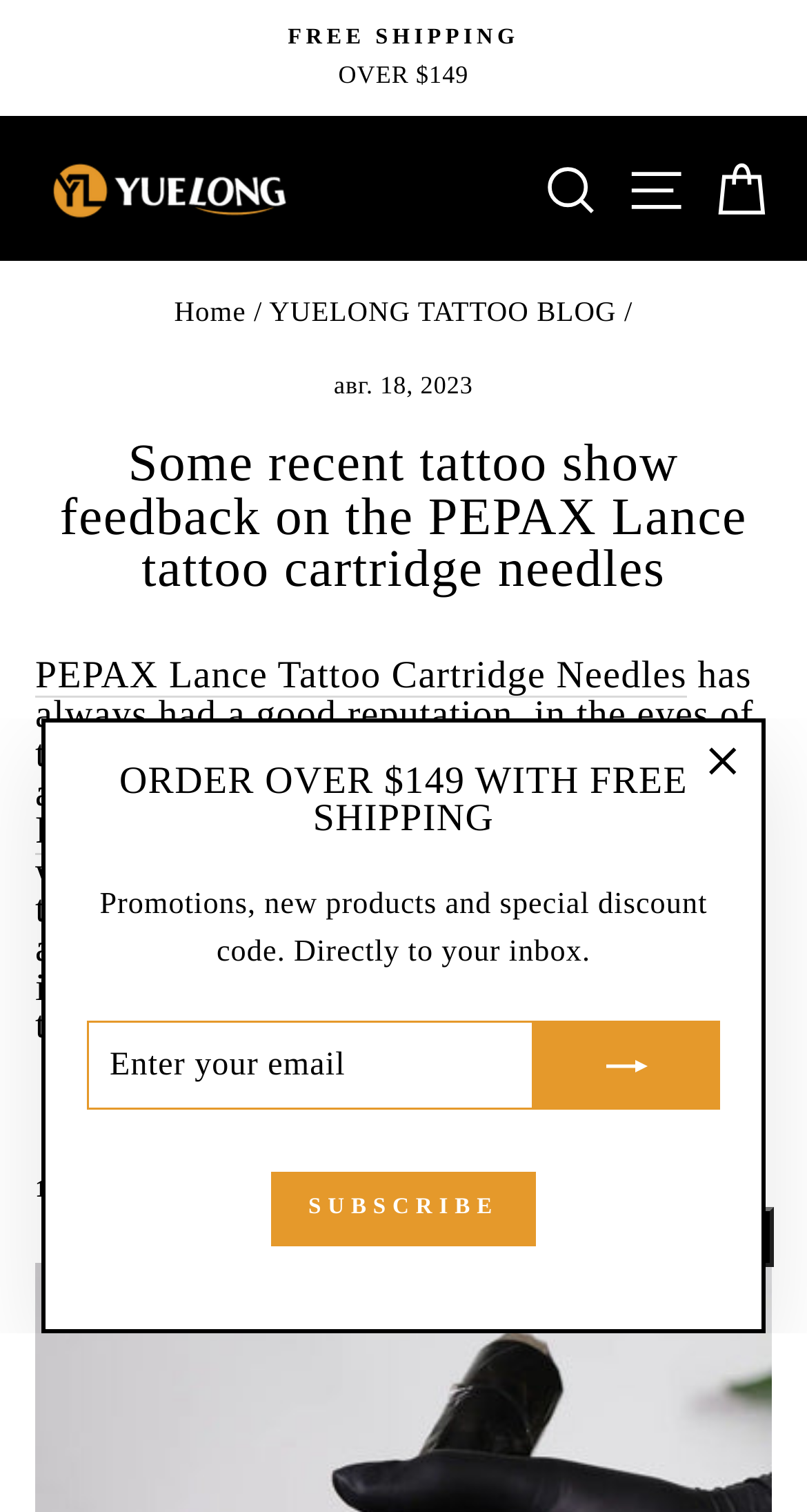Specify the bounding box coordinates of the element's area that should be clicked to execute the given instruction: "Select archives". The coordinates should be four float numbers between 0 and 1, i.e., [left, top, right, bottom].

None